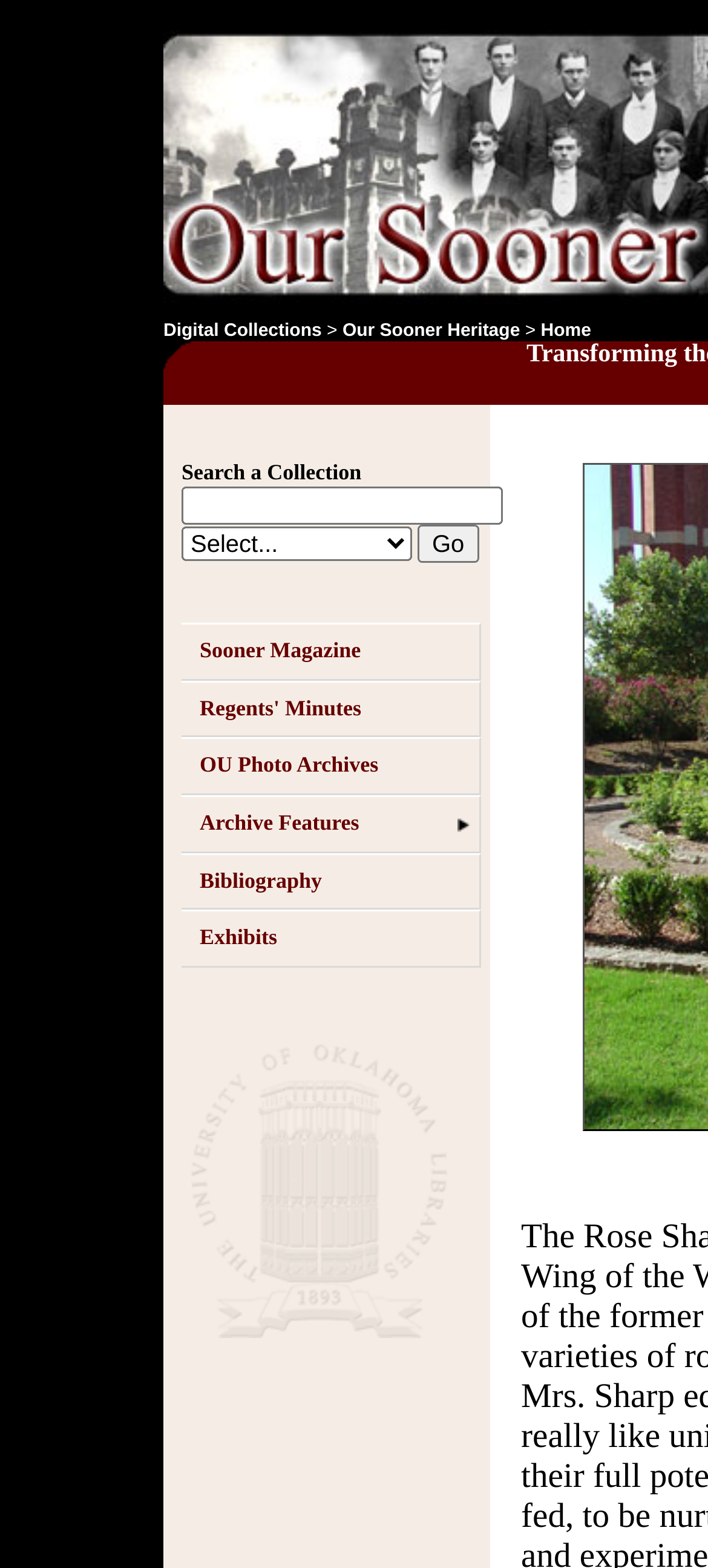What is the function of the button?
Give a comprehensive and detailed explanation for the question.

The button is located next to the search box and the combobox, and it has a label 'Go'. This suggests that the button is used to submit the search query or to navigate to the selected collection.